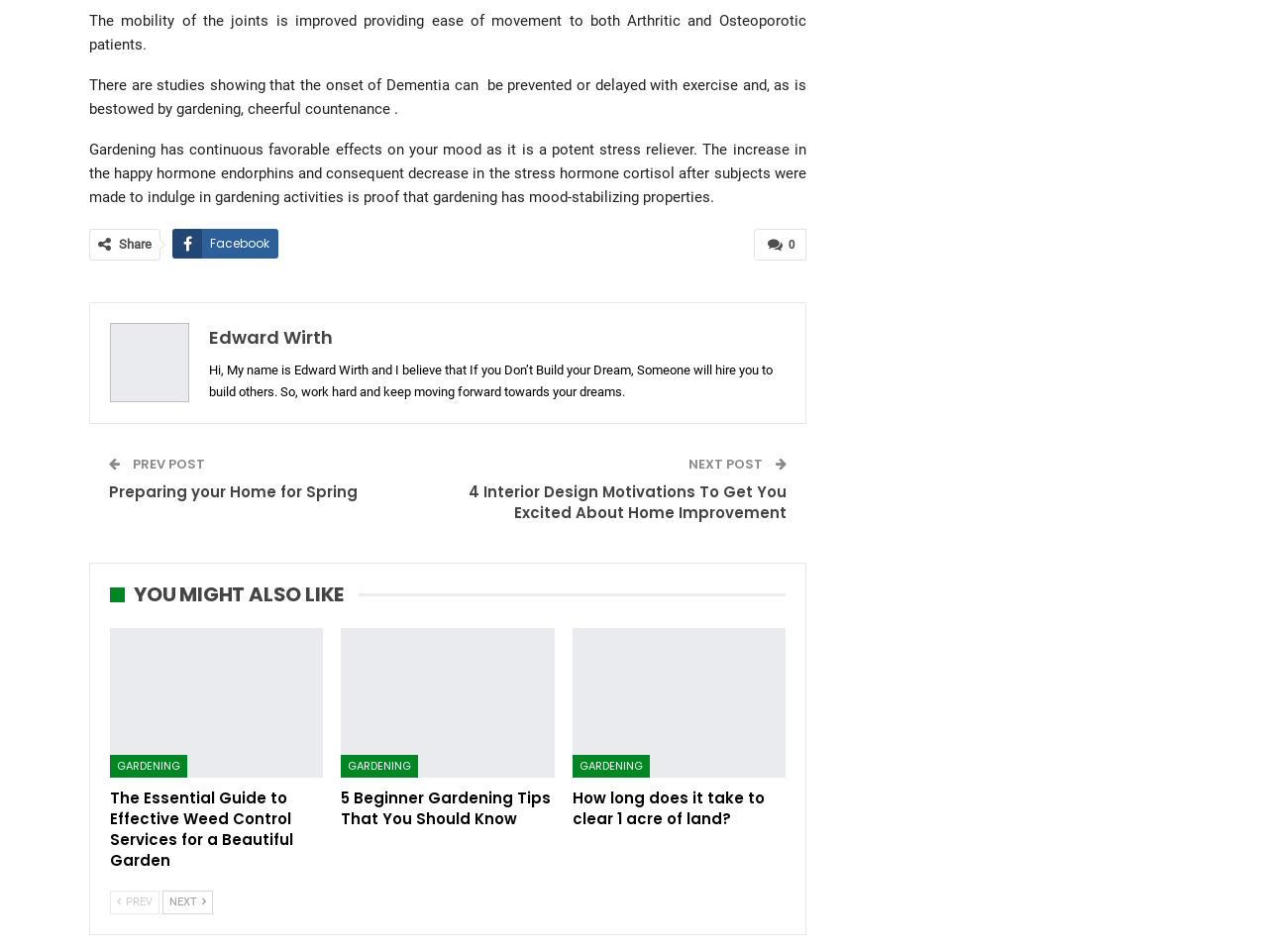Determine the bounding box coordinates of the target area to click to execute the following instruction: "Click on the link to read about preparing your home for spring."

[0.086, 0.506, 0.282, 0.528]